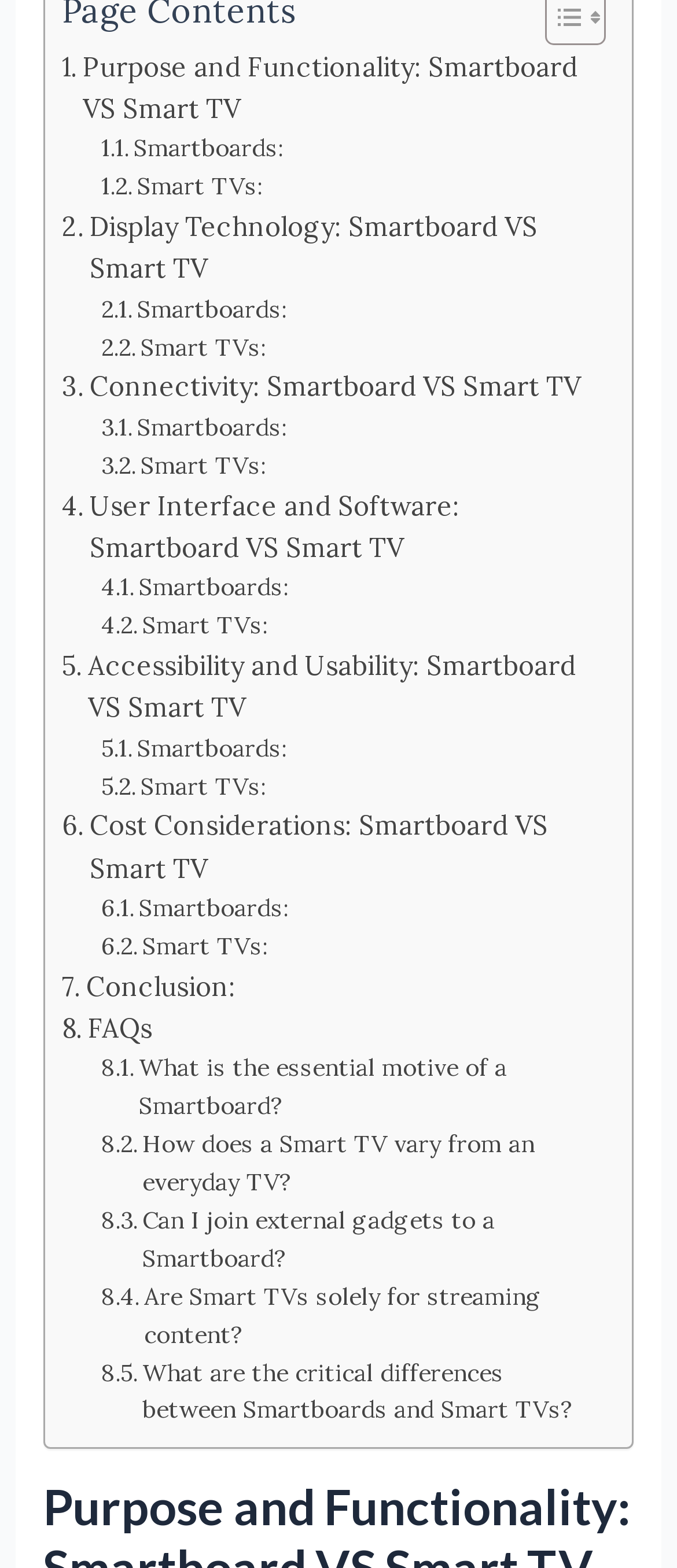Answer the question using only a single word or phrase: 
How many sections are there for comparison?

6